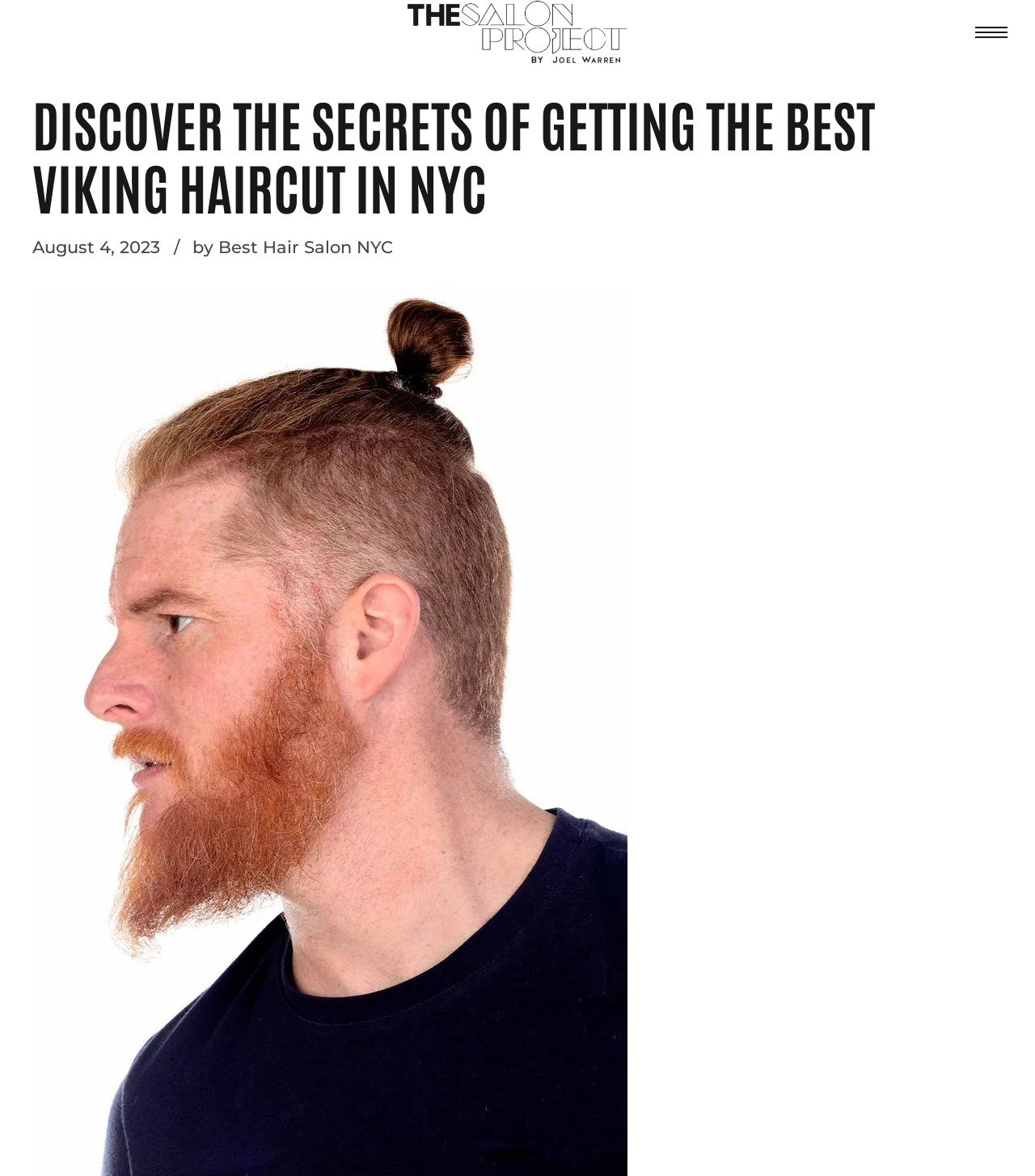Given the webpage screenshot and the description, determine the bounding box coordinates (top-left x, top-left y, bottom-right x, bottom-right y) that define the location of the UI element matching this description: best haircut nyc

[0.031, 0.045, 0.19, 0.062]